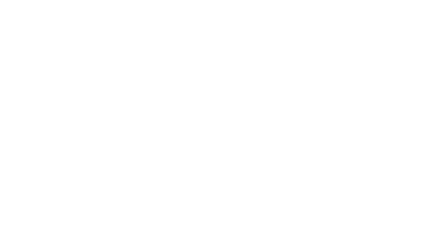Provide a brief response using a word or short phrase to this question:
When was the article published?

May 11, 2024